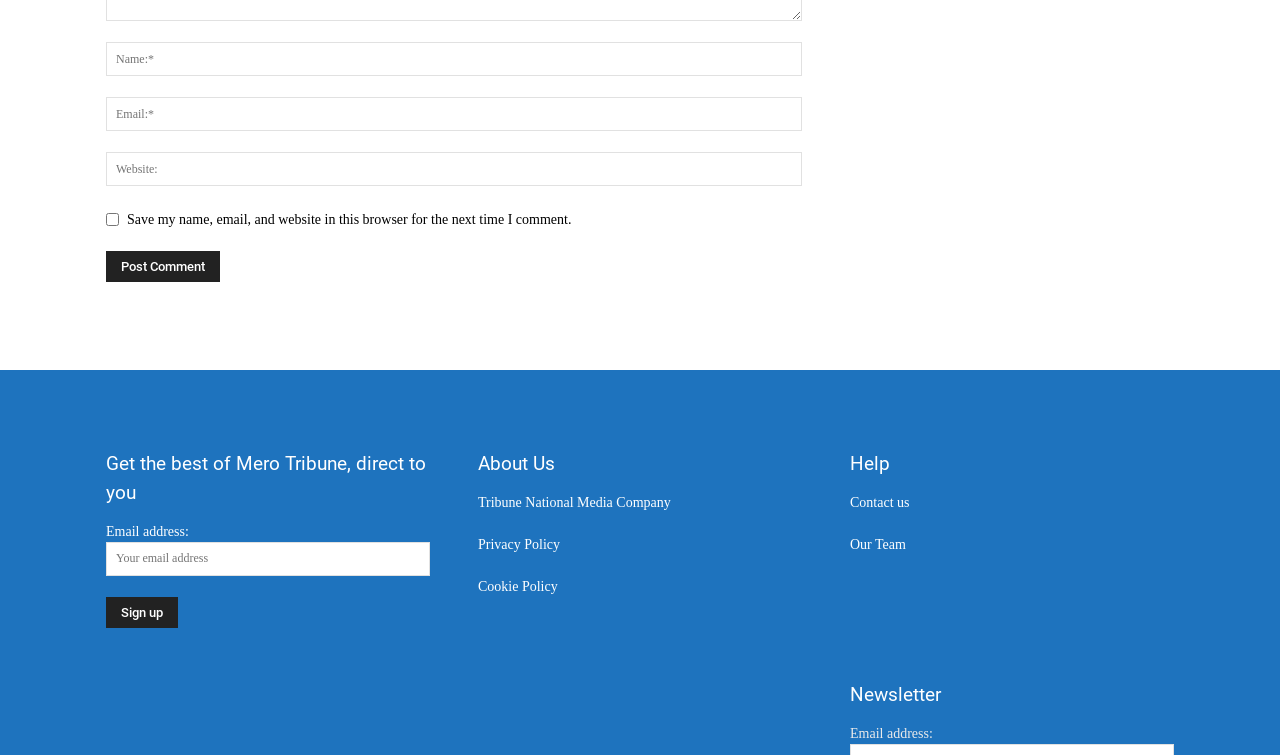Identify the bounding box coordinates of the specific part of the webpage to click to complete this instruction: "Visit the About Us page".

[0.373, 0.594, 0.627, 0.633]